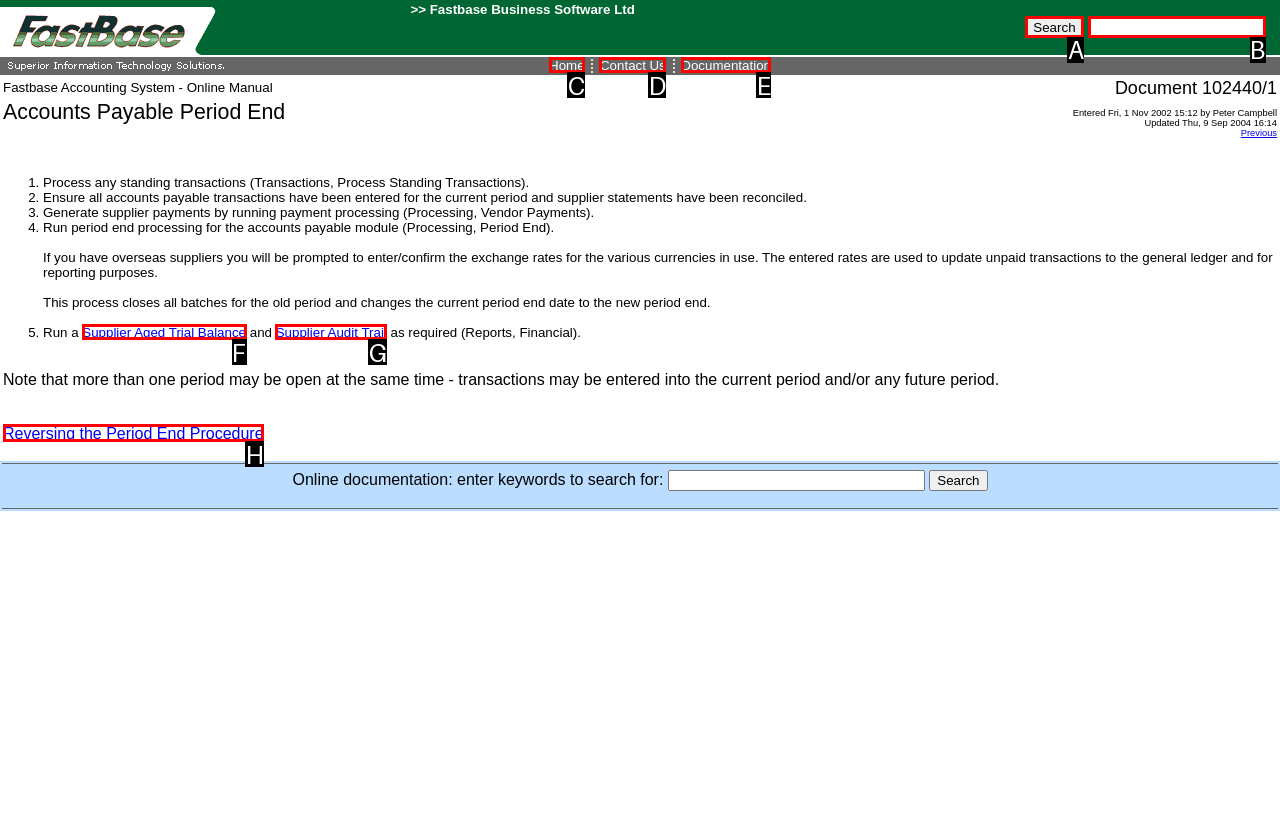Match the HTML element to the given description: Supplier Aged Trial Balance
Indicate the option by its letter.

F